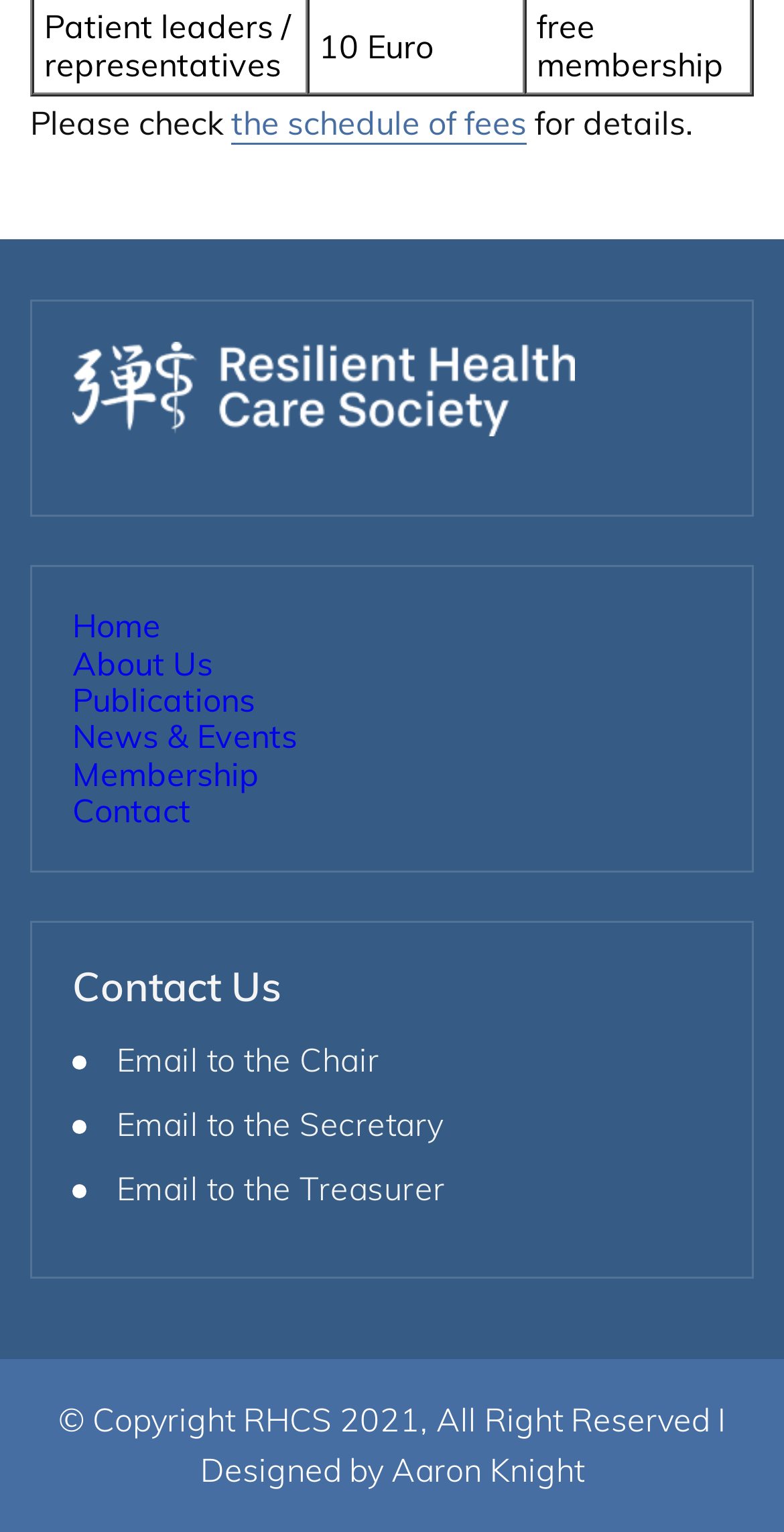How many email links are available in the contact section? Using the information from the screenshot, answer with a single word or phrase.

3